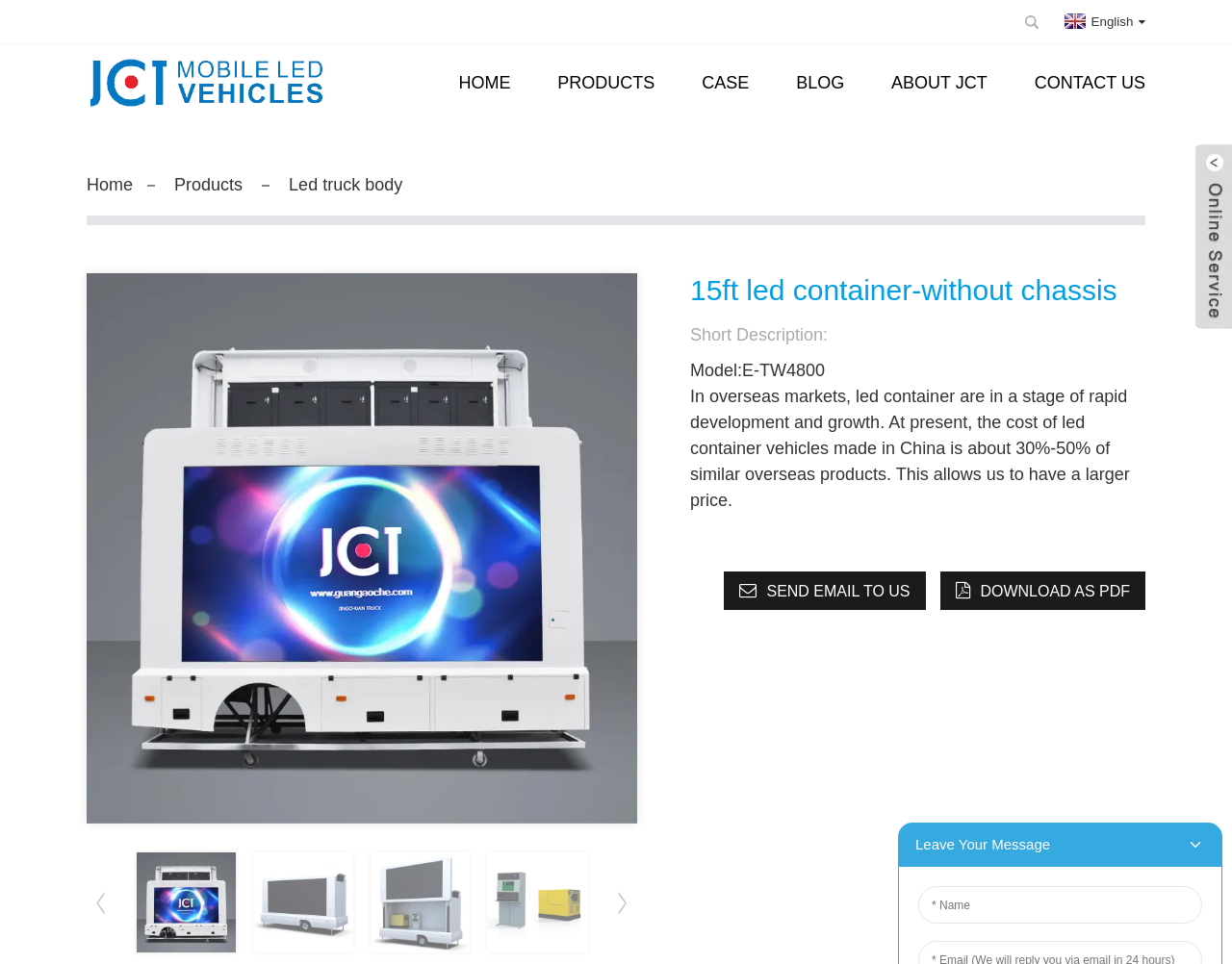Reply to the question with a brief word or phrase: What is the action of the icon at the bottom left corner?

SEND EMAIL TO US